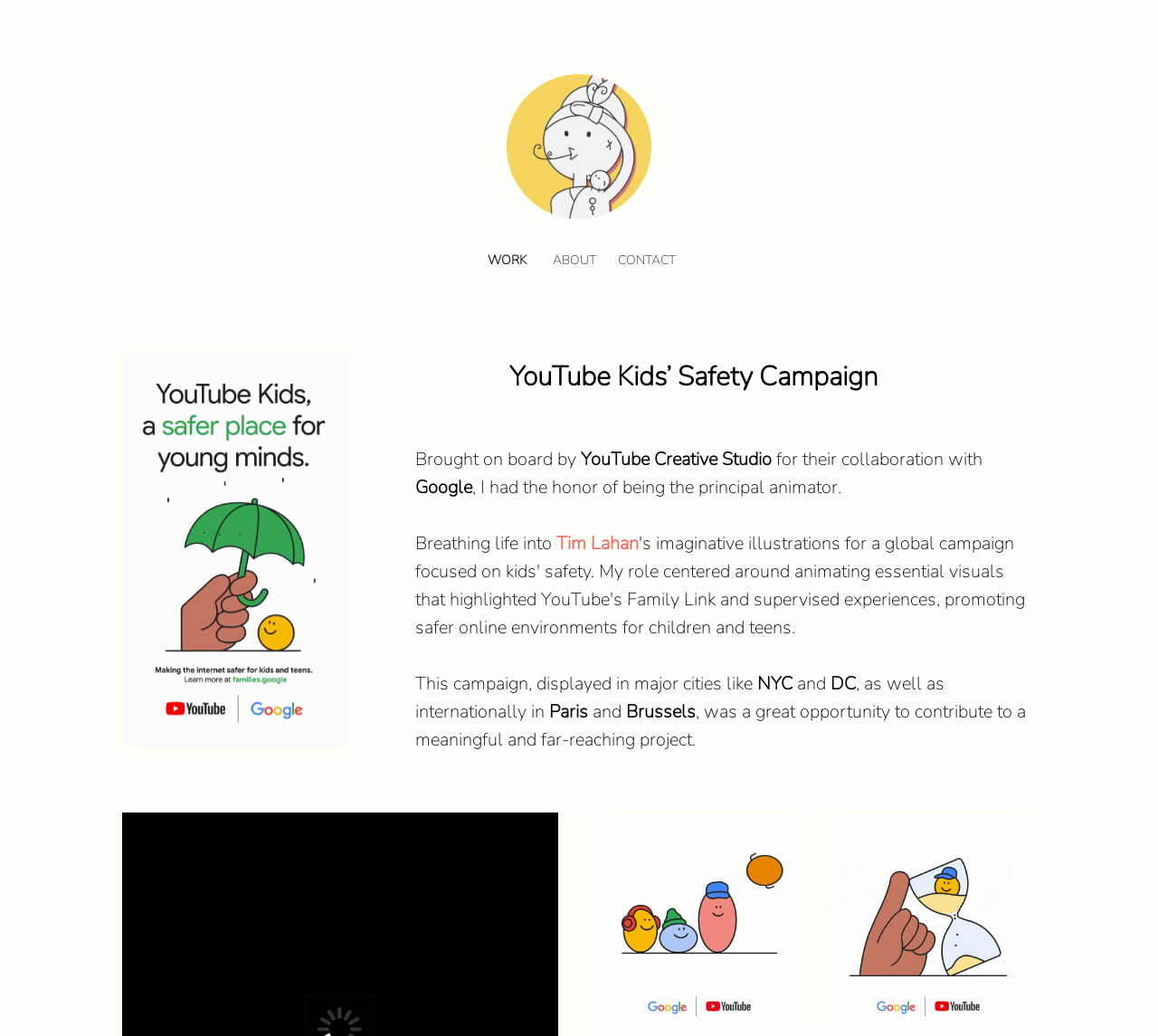Who is the principal animator mentioned on the page?
Refer to the image and answer the question using a single word or phrase.

The author